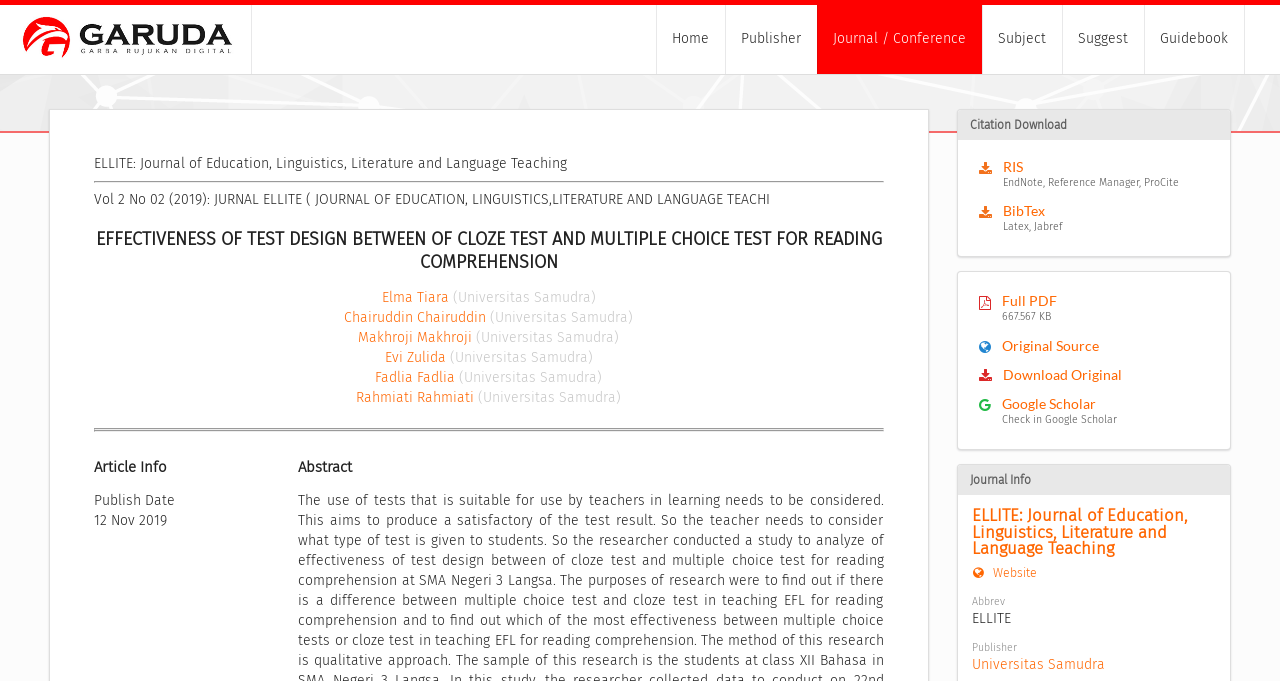Provide a single word or phrase to answer the given question: 
What is the publication date of the article?

12 Nov 2019